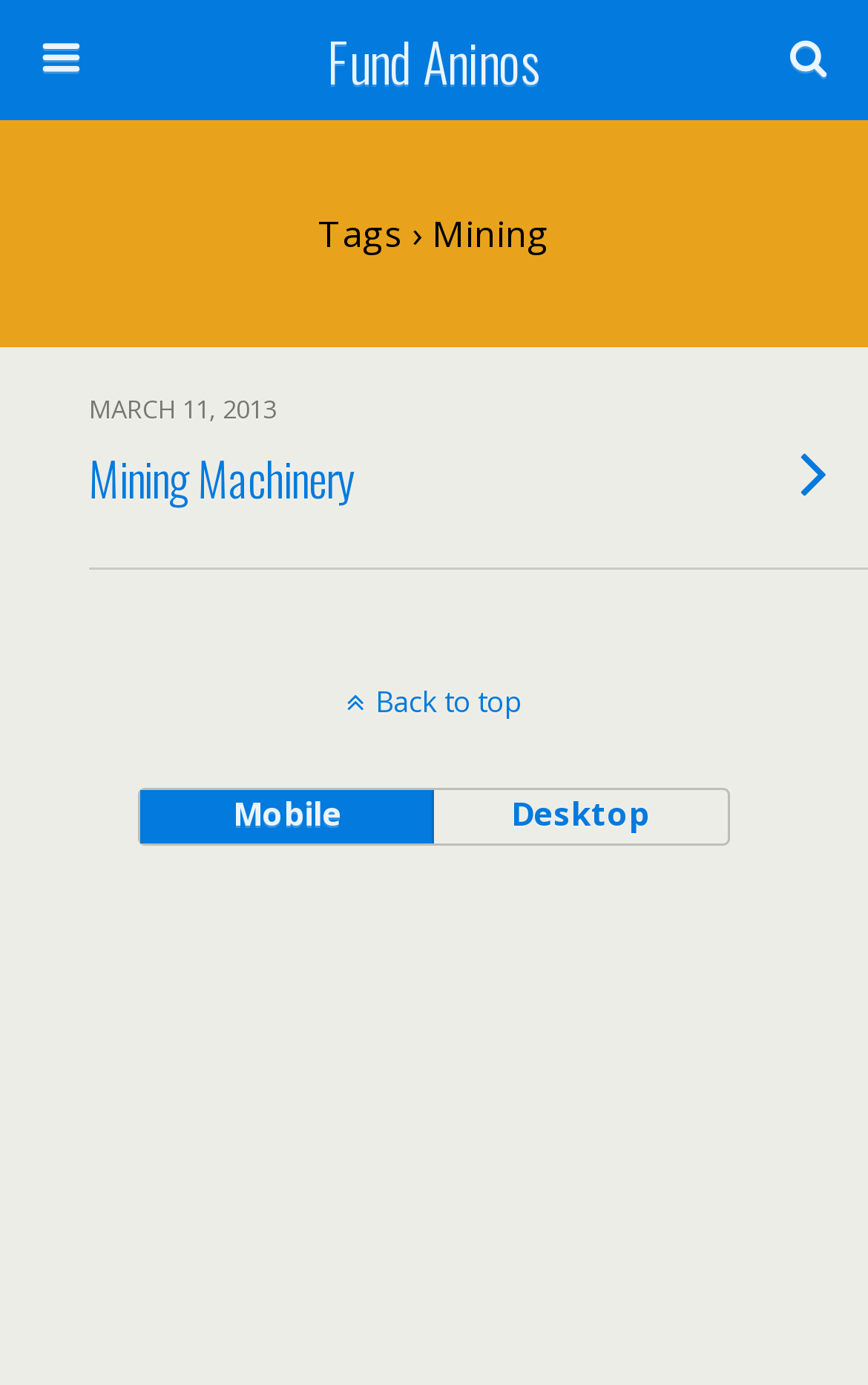How many search options are available?
Please give a detailed answer to the question using the information shown in the image.

The number of search options can be determined by looking at the buttons 'Mobile' and 'Desktop' which are search options, hence there are 2 search options available.